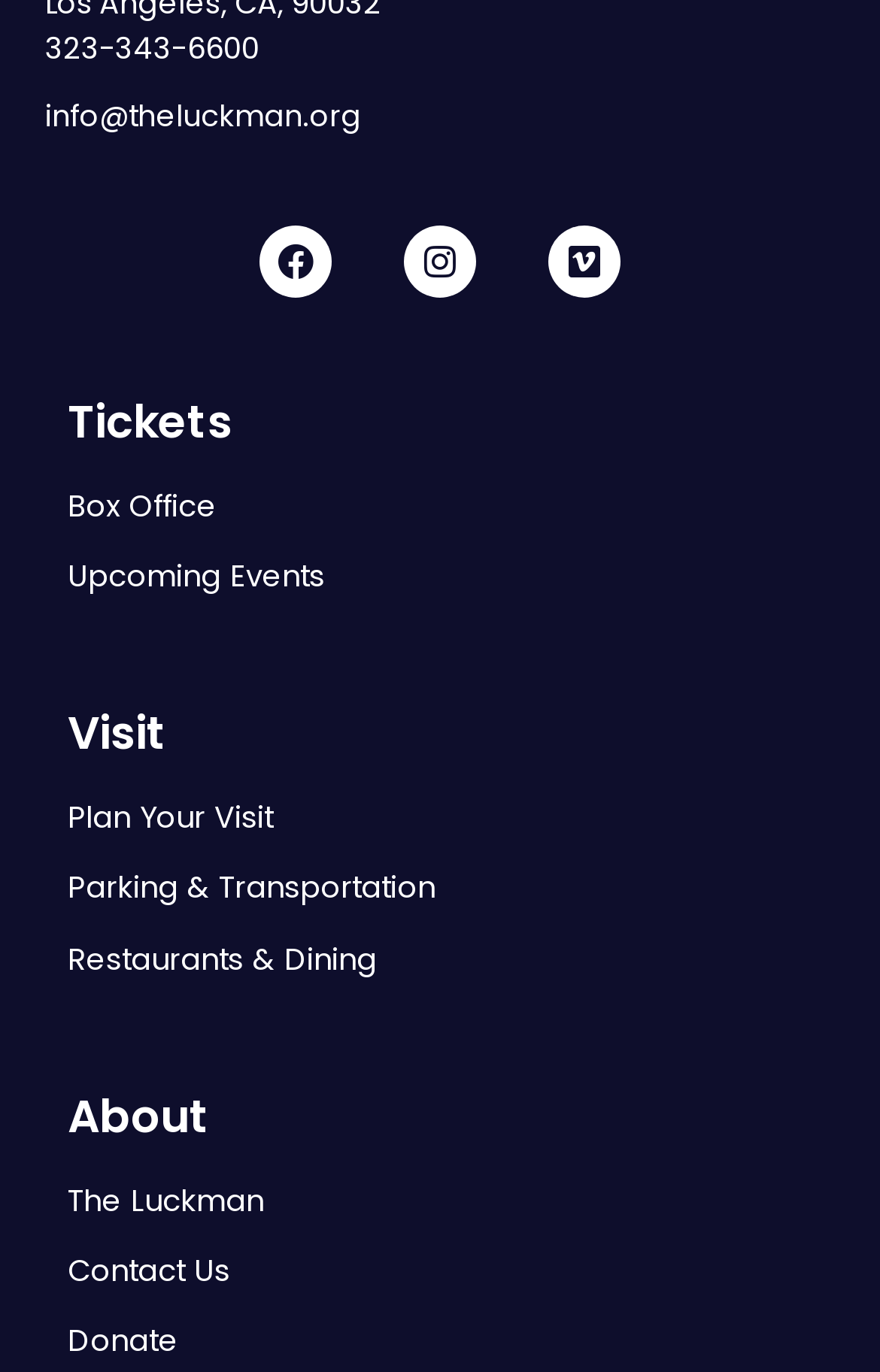Locate the bounding box for the described UI element: "aria-label="Menu Toggle"". Ensure the coordinates are four float numbers between 0 and 1, formatted as [left, top, right, bottom].

None